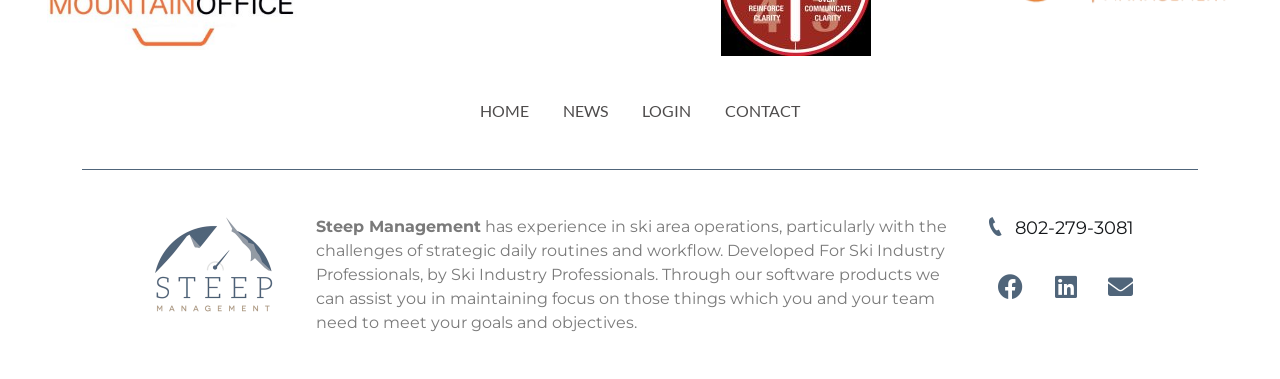Analyze the image and give a detailed response to the question:
What is the purpose of the software products?

I read the StaticText element with bounding box coordinates [0.247, 0.571, 0.74, 0.875] and found that the software products are developed to assist ski industry professionals in maintaining focus on their goals and objectives.